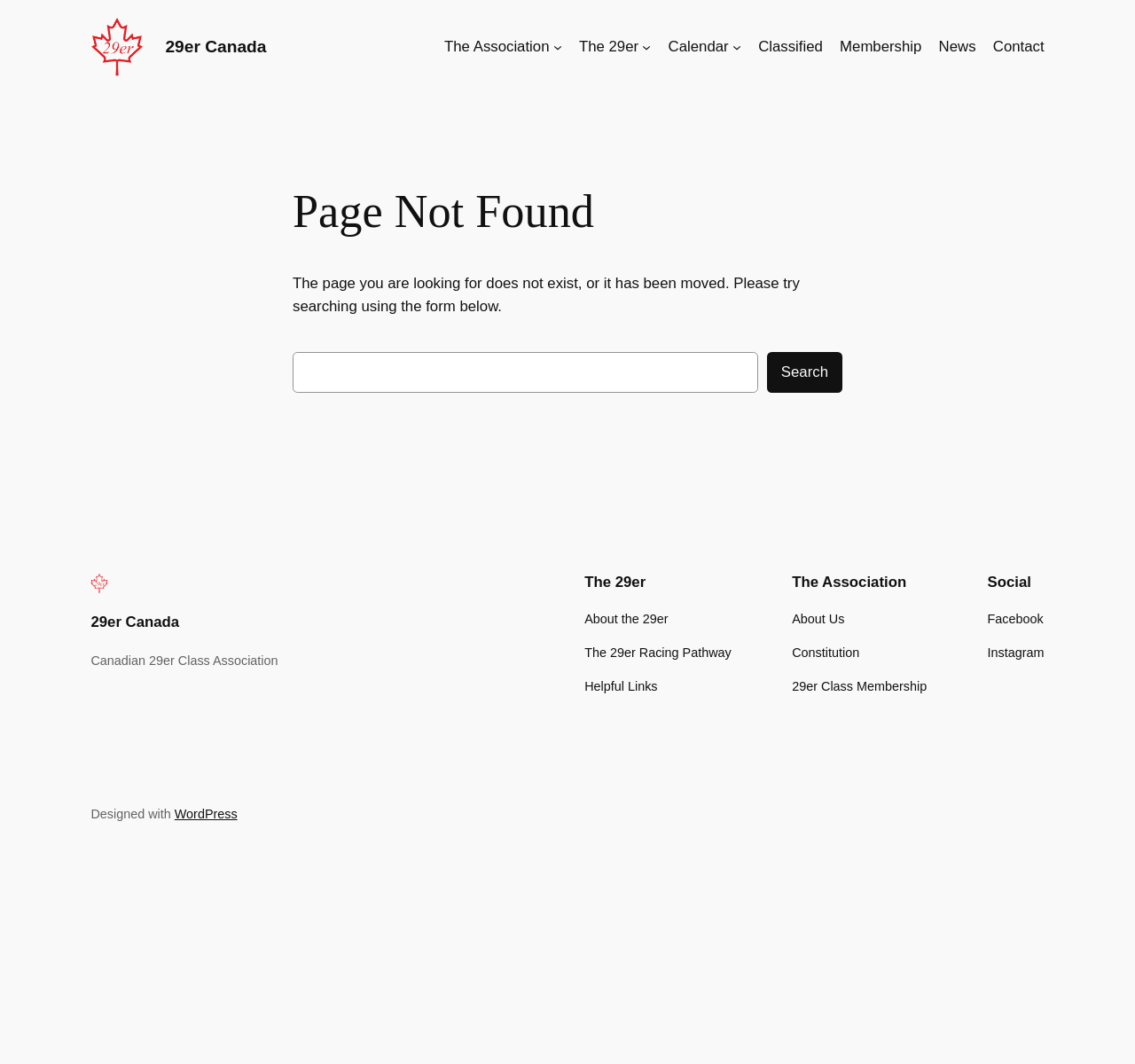Please find the bounding box coordinates of the element that must be clicked to perform the given instruction: "Click the 29er Canada logo". The coordinates should be four float numbers from 0 to 1, i.e., [left, top, right, bottom].

[0.08, 0.017, 0.127, 0.072]